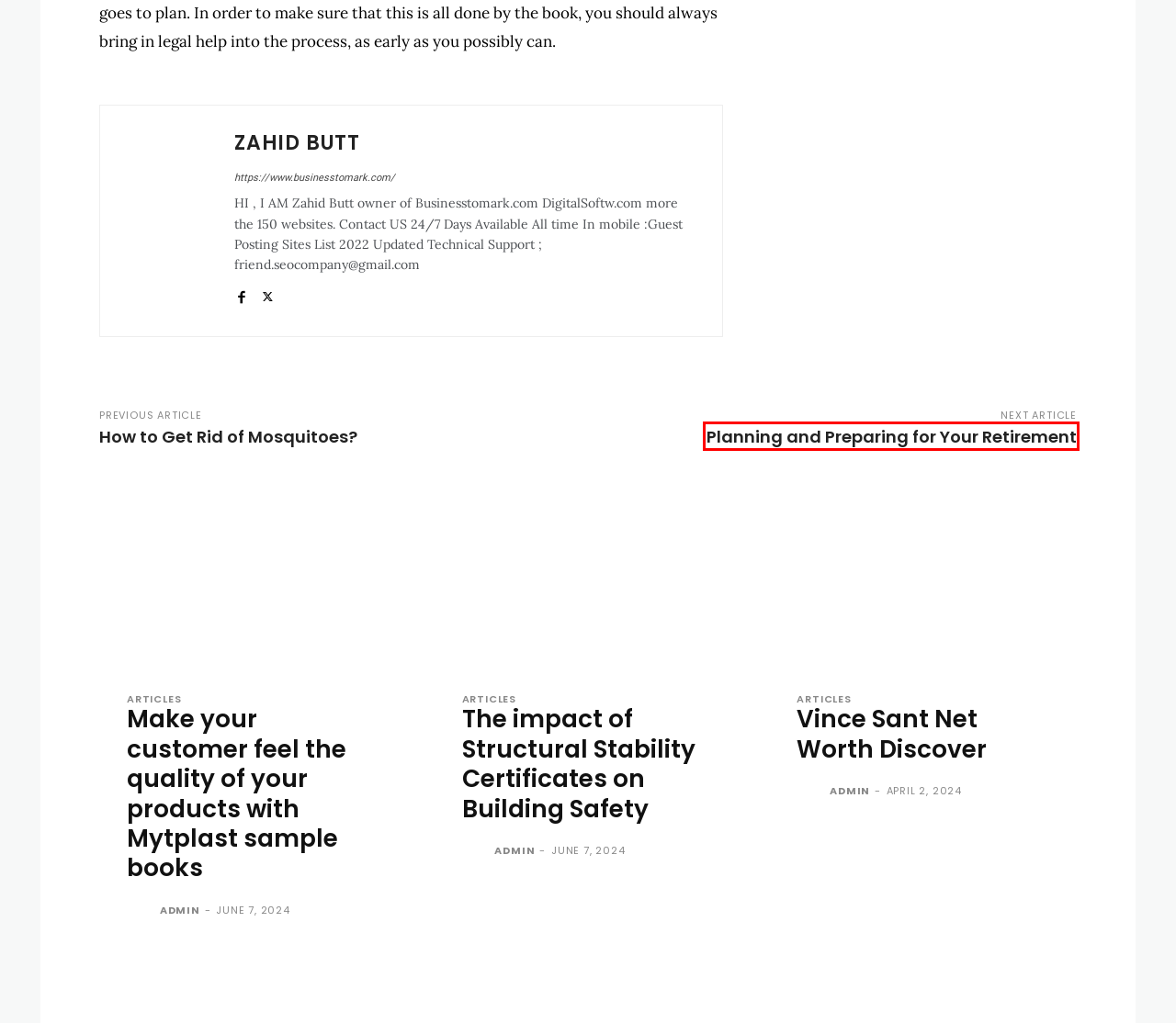You are provided with a screenshot of a webpage that includes a red rectangle bounding box. Please choose the most appropriate webpage description that matches the new webpage after clicking the element within the red bounding box. Here are the candidates:
A. Planning and Preparing for Your Retirement - Dailybn
B. Zahid Butt, Author at Dailybn
C. World News Archives - Dailybn
D. How to Get Rid of Mosquitoes? - Dailybn
E. What are some great business ideas that are easy-ish entry
F. Make your customer feel the quality of your products with Mytplast sample books - Dailybn
G. Admin, Author at Dailybn
H. Business To Mark: What is BTM? Learn Here

A